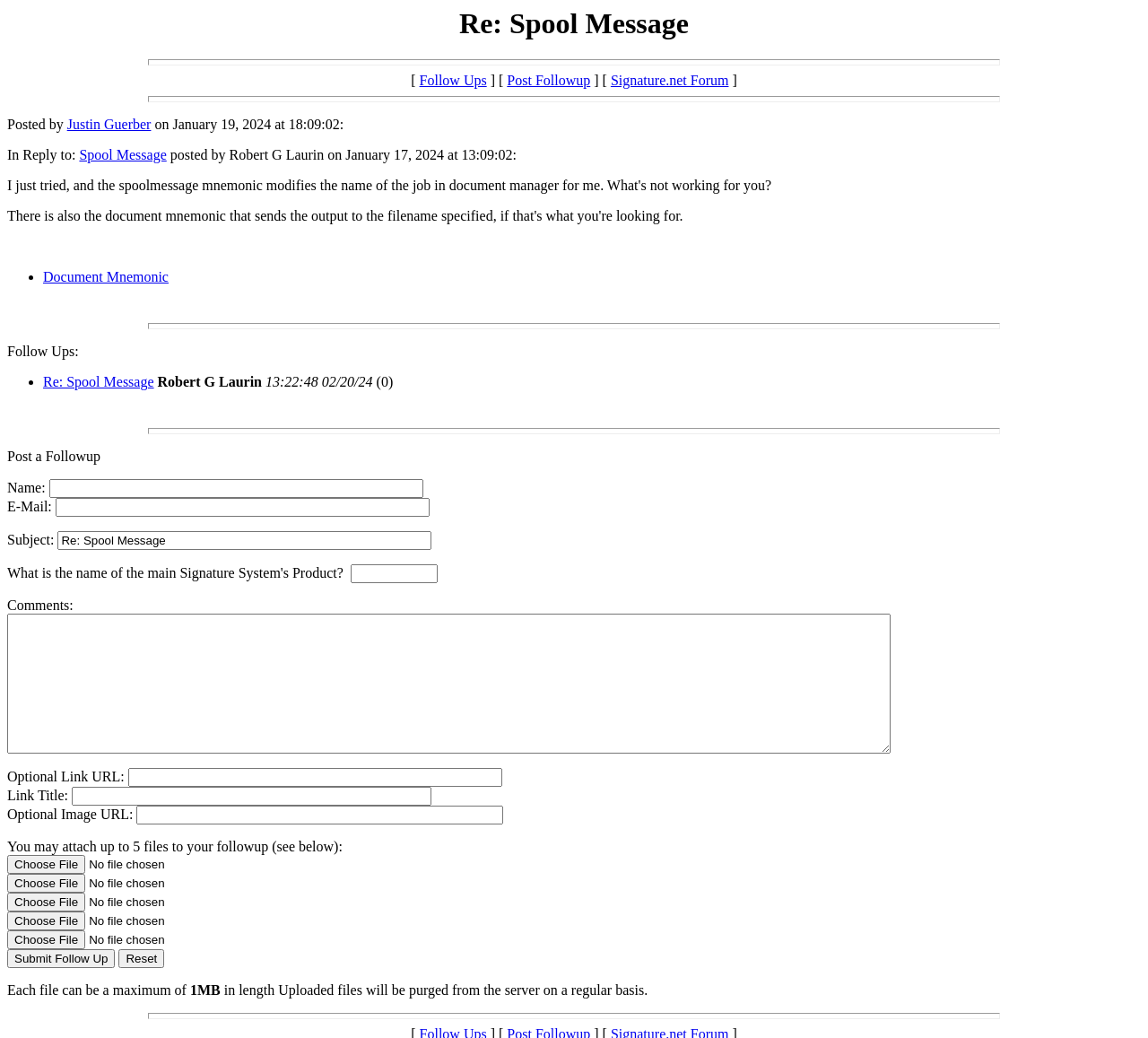Please locate the UI element described by "parent_node: Optional Link URL: name="url_title"" and provide its bounding box coordinates.

[0.063, 0.758, 0.376, 0.777]